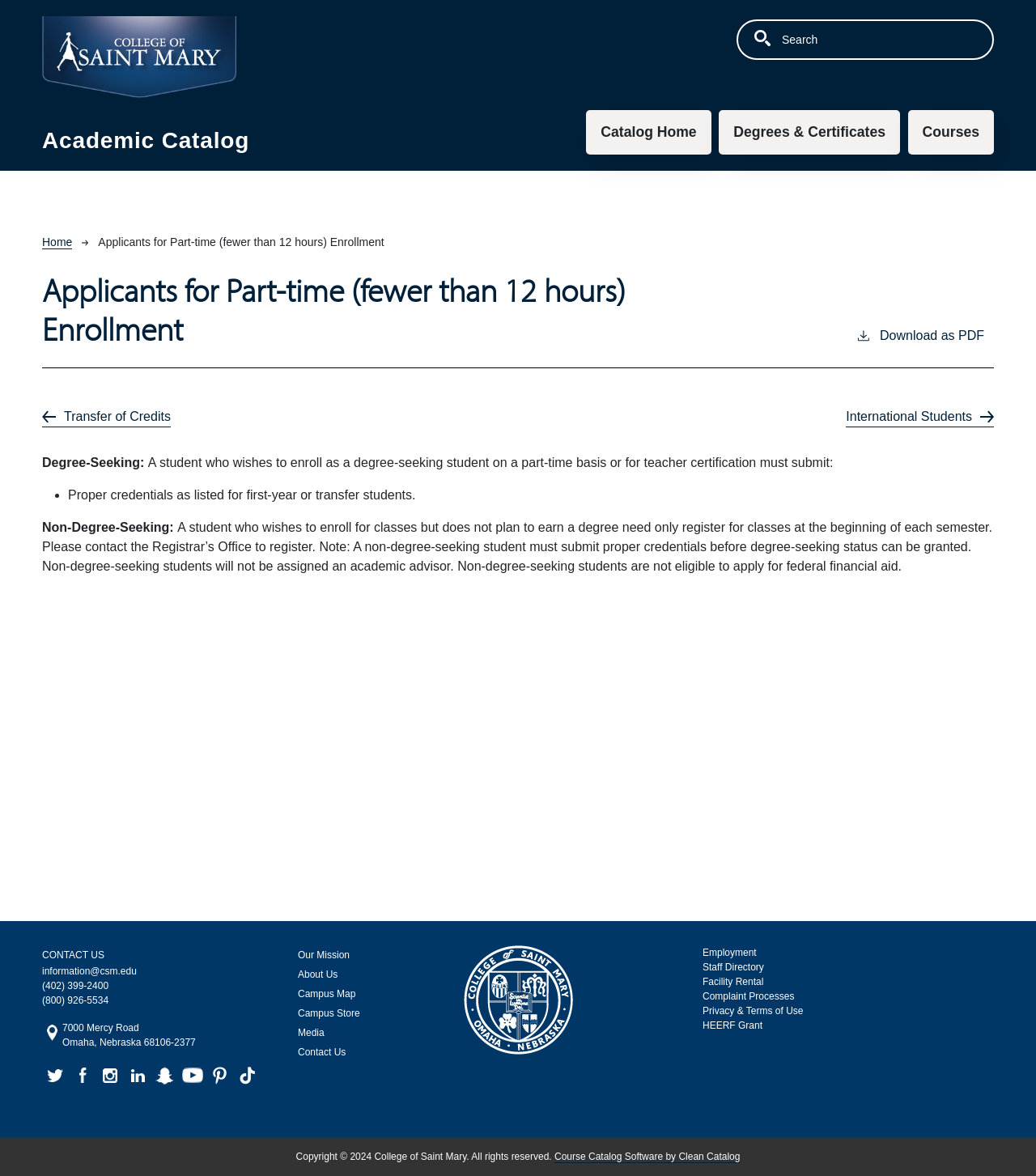Answer the question with a brief word or phrase:
What is the phone number of the college?

(402) 399-2400